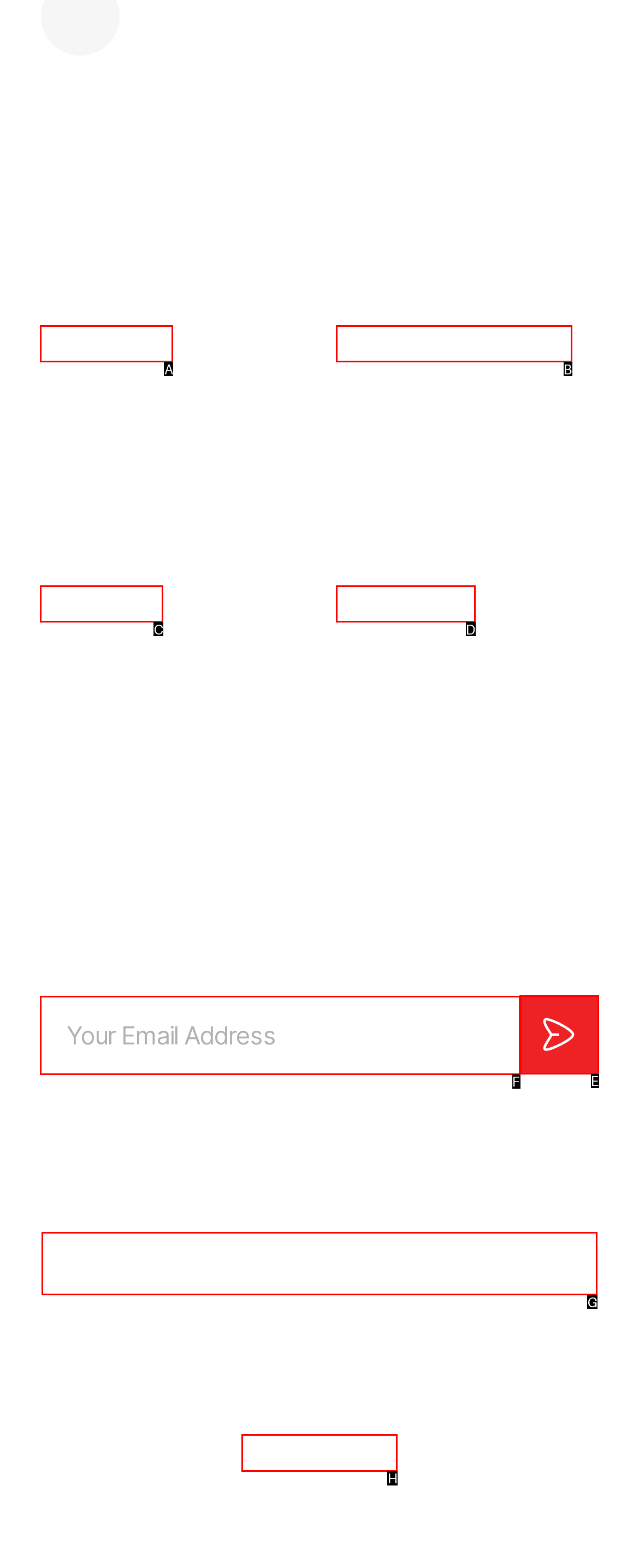Pick the HTML element that should be clicked to execute the task: Sign up for the newsletter
Respond with the letter corresponding to the correct choice.

E